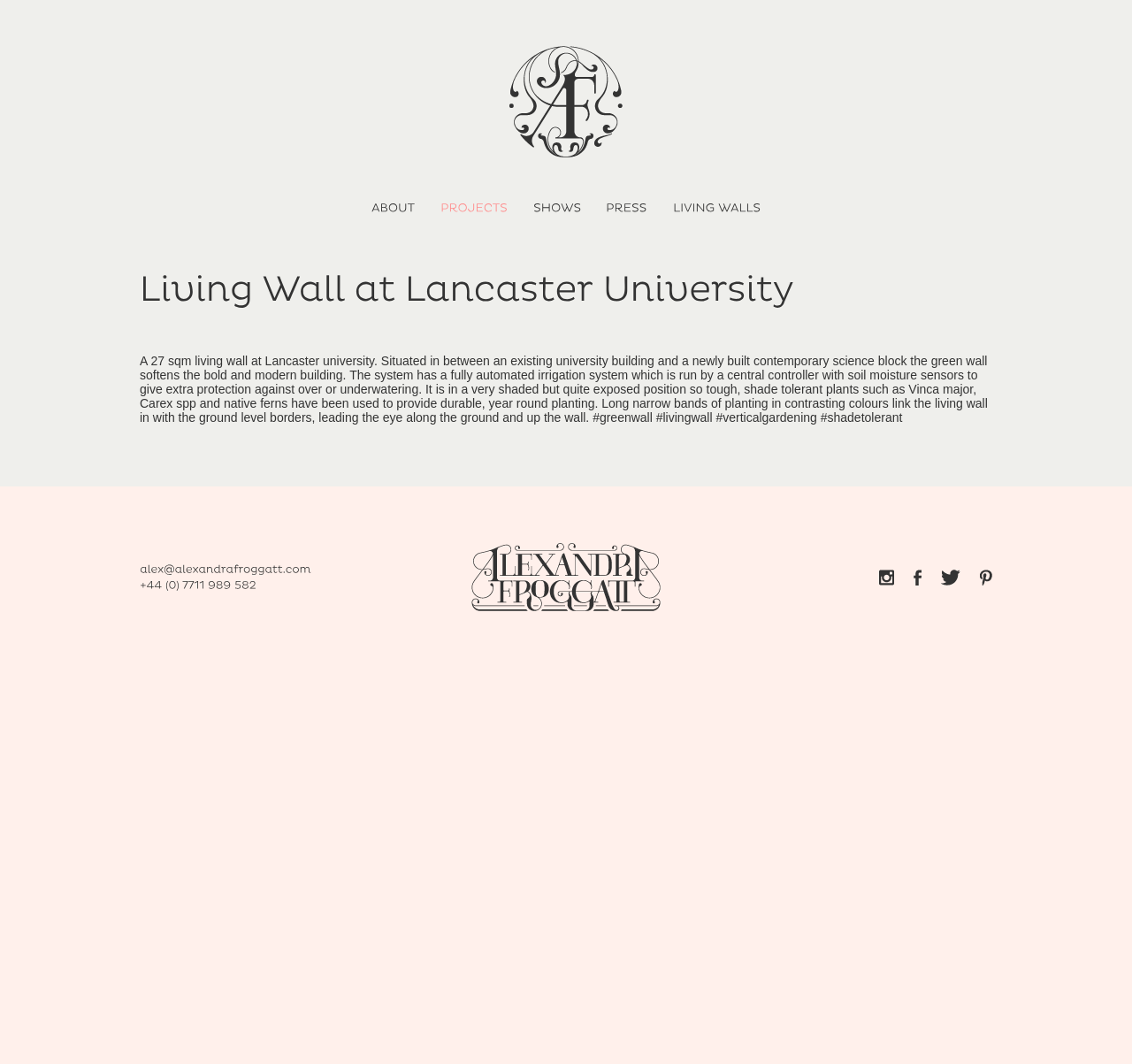Identify the bounding box for the element characterized by the following description: "Living Walls".

[0.595, 0.189, 0.672, 0.201]